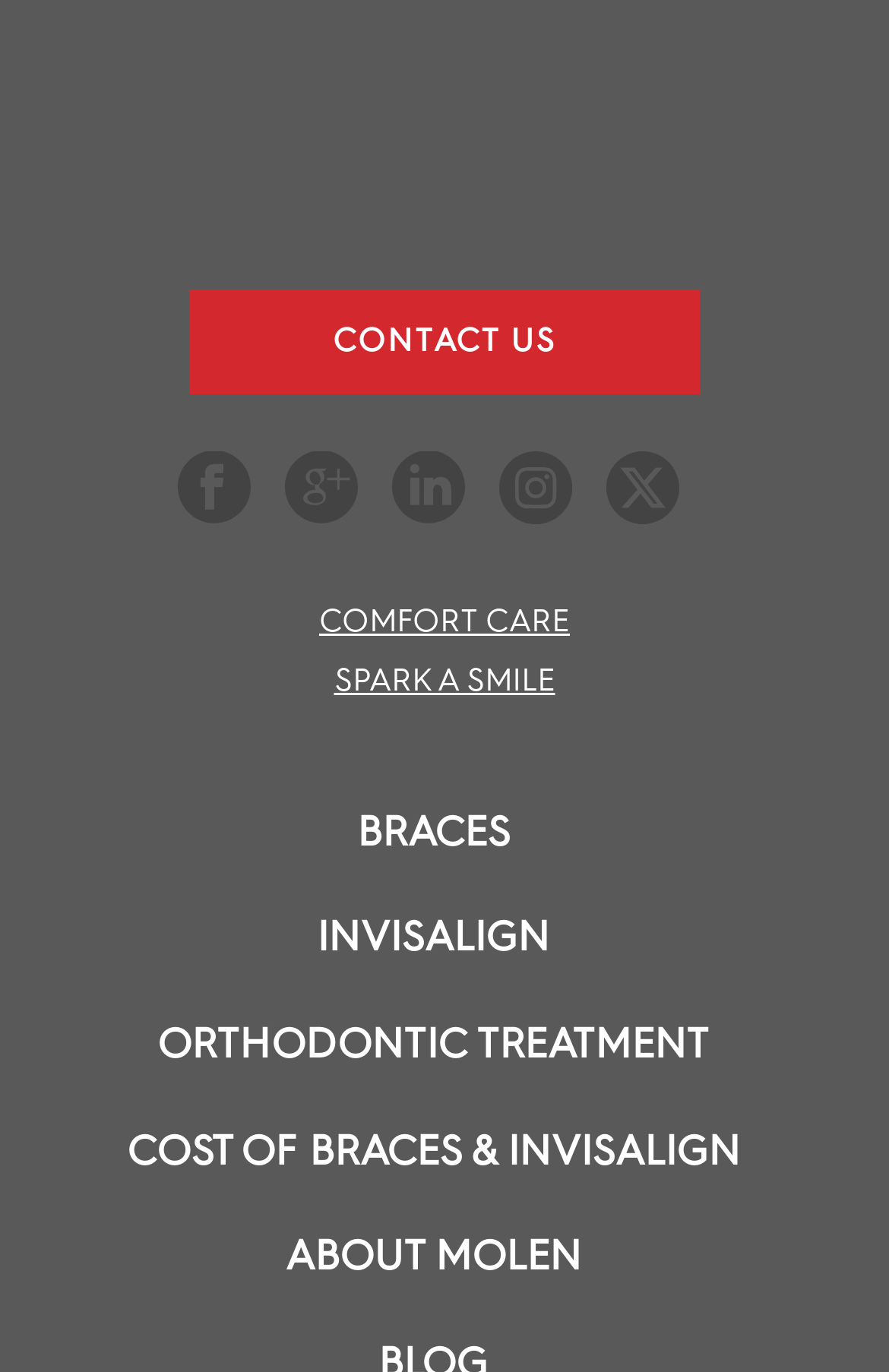How many social media links are there?
Please provide a detailed and comprehensive answer to the question.

I counted the number of social media links by looking at the links with images, which are 'Follow Us on facebook', 'Follow Us on googleplus', 'Follow Us on linkedin', 'Follow Us on instagram', and 'Follow Us on twitter'. There are 5 social media links in total.